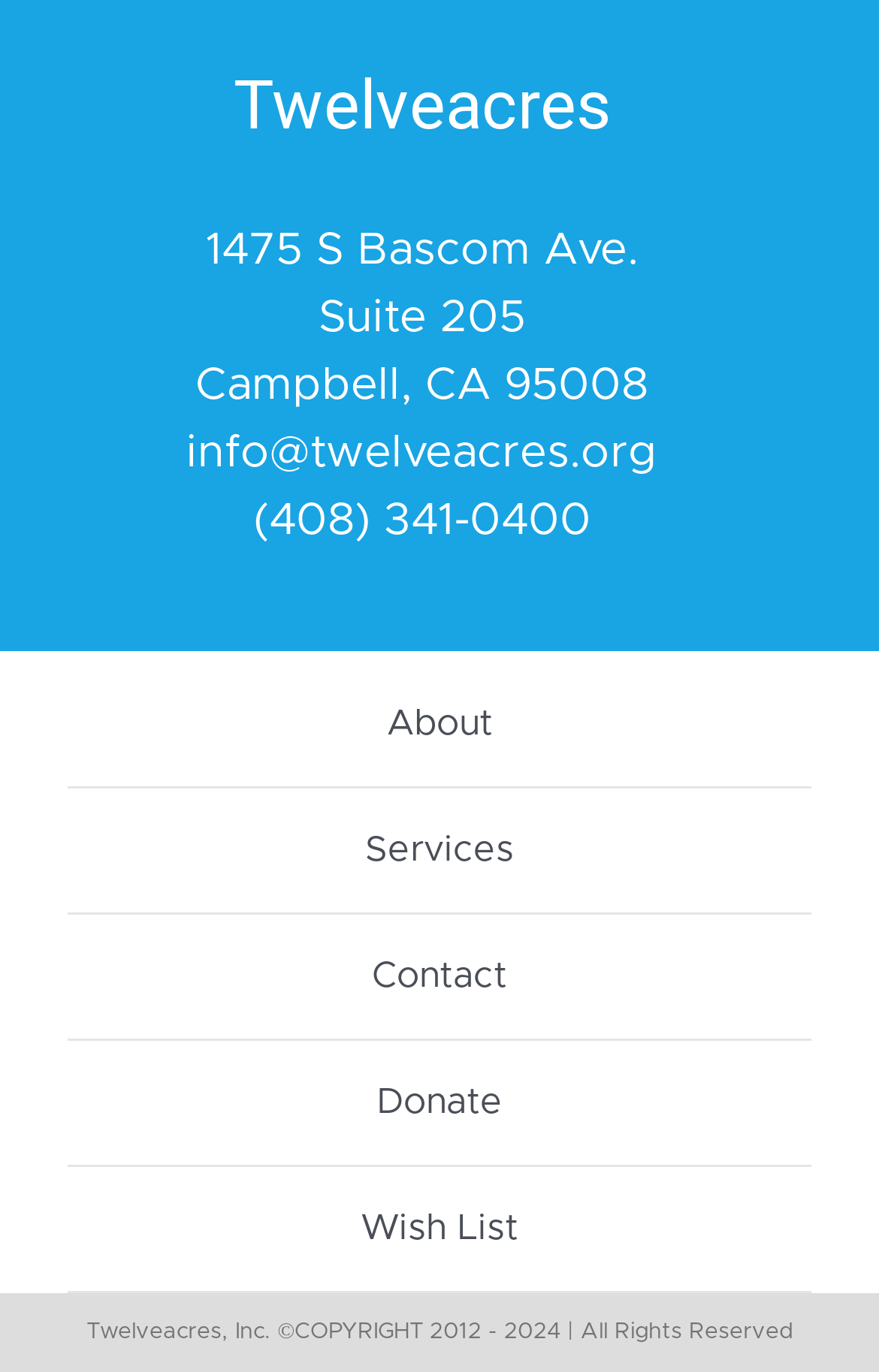Locate the bounding box of the UI element described in the following text: "Contact".

[0.077, 0.666, 0.923, 0.757]